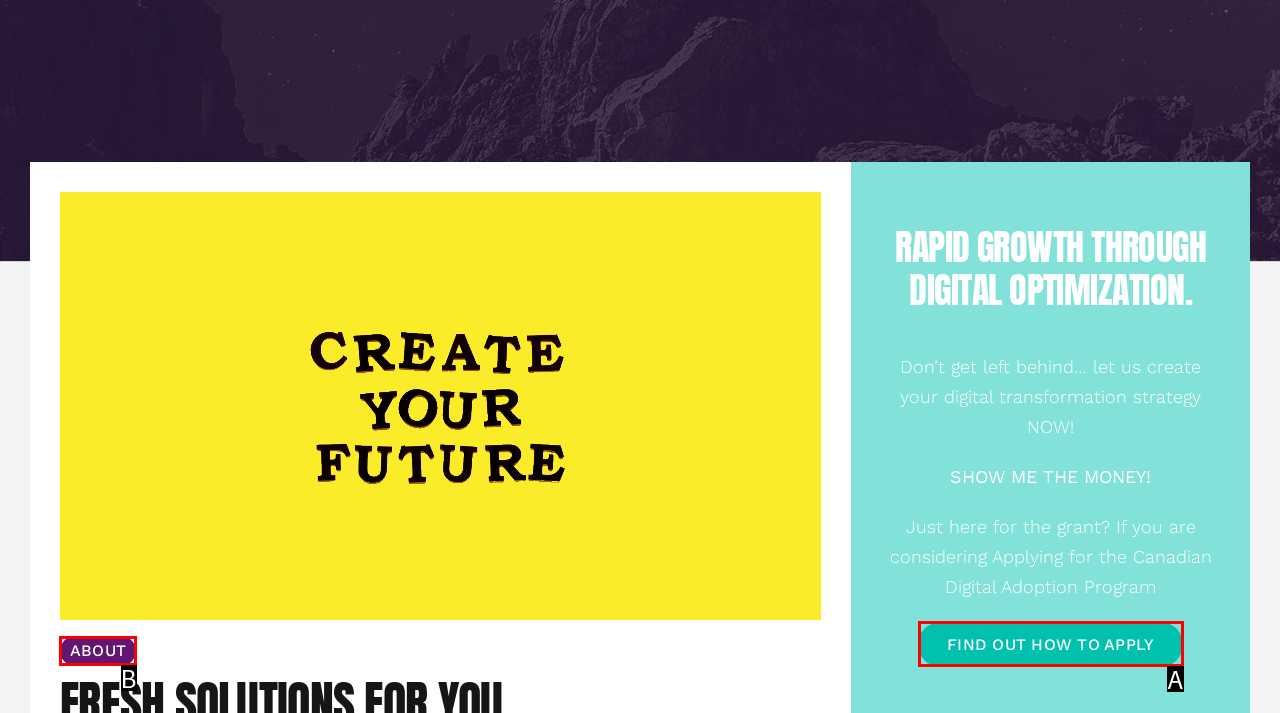From the given options, choose the HTML element that aligns with the description: FIND OUT HOW TO APPLY. Respond with the letter of the selected element.

A